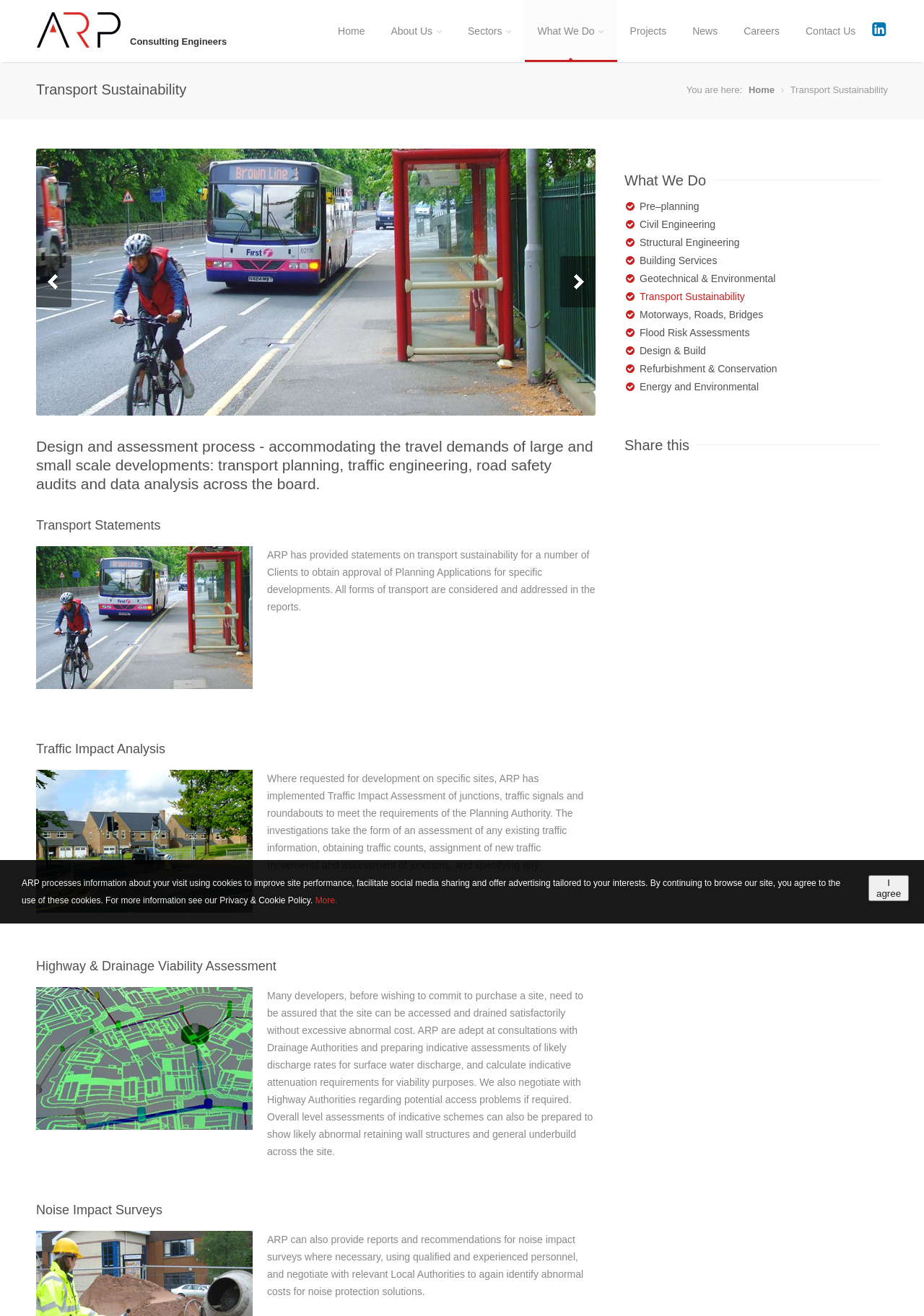Using the details in the image, give a detailed response to the question below:
What services does ARP provide?

I found the services provided by ARP by reading the static text elements on the webpage, which describe the company's expertise in transport sustainability, traffic impact analysis, highway and drainage viability assessment, and more.